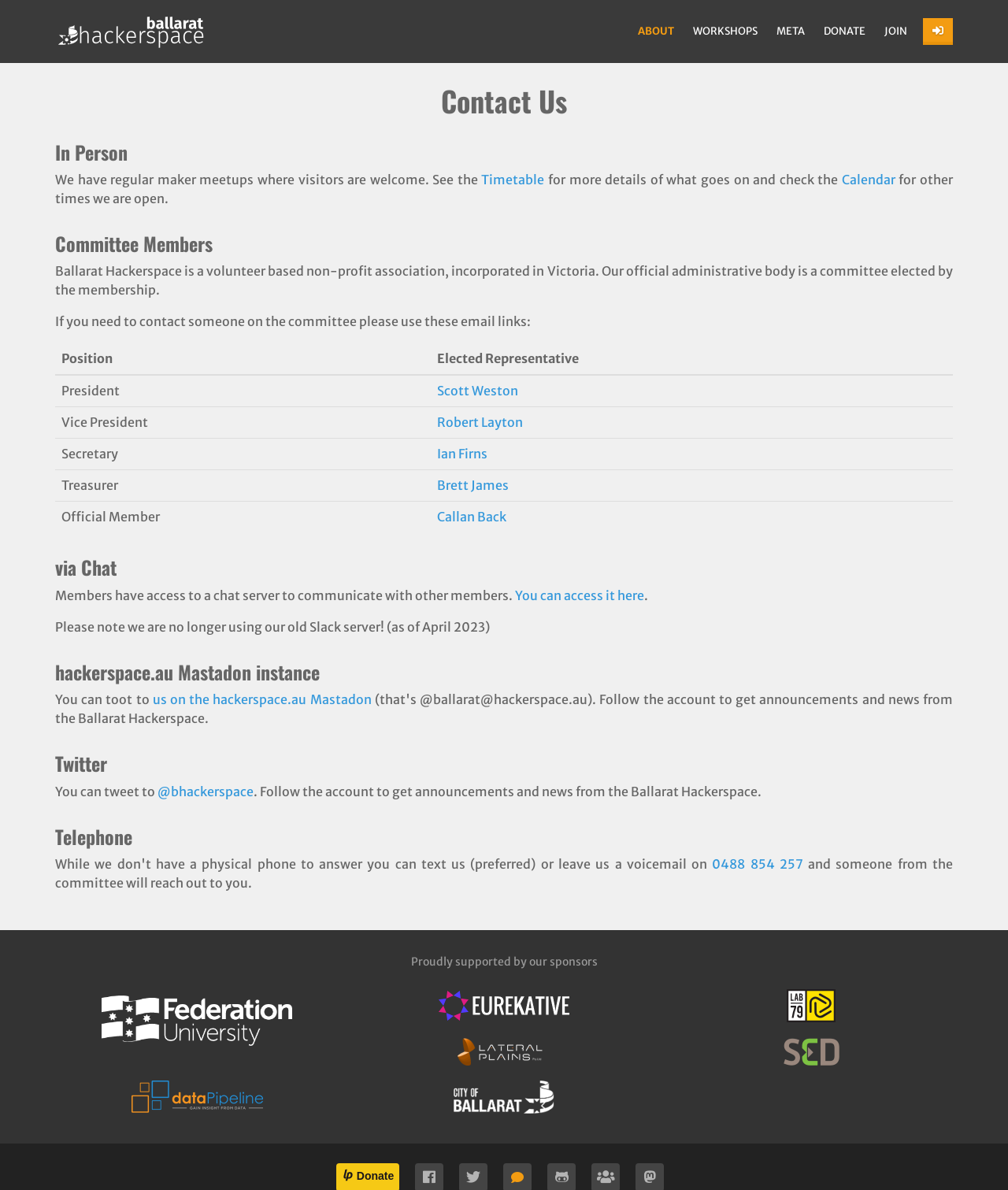What is the phone number to contact the committee?
Answer the question with a detailed and thorough explanation.

The phone number is listed under the 'Telephone' heading, with the instruction to call and have someone from the committee reach out to you.